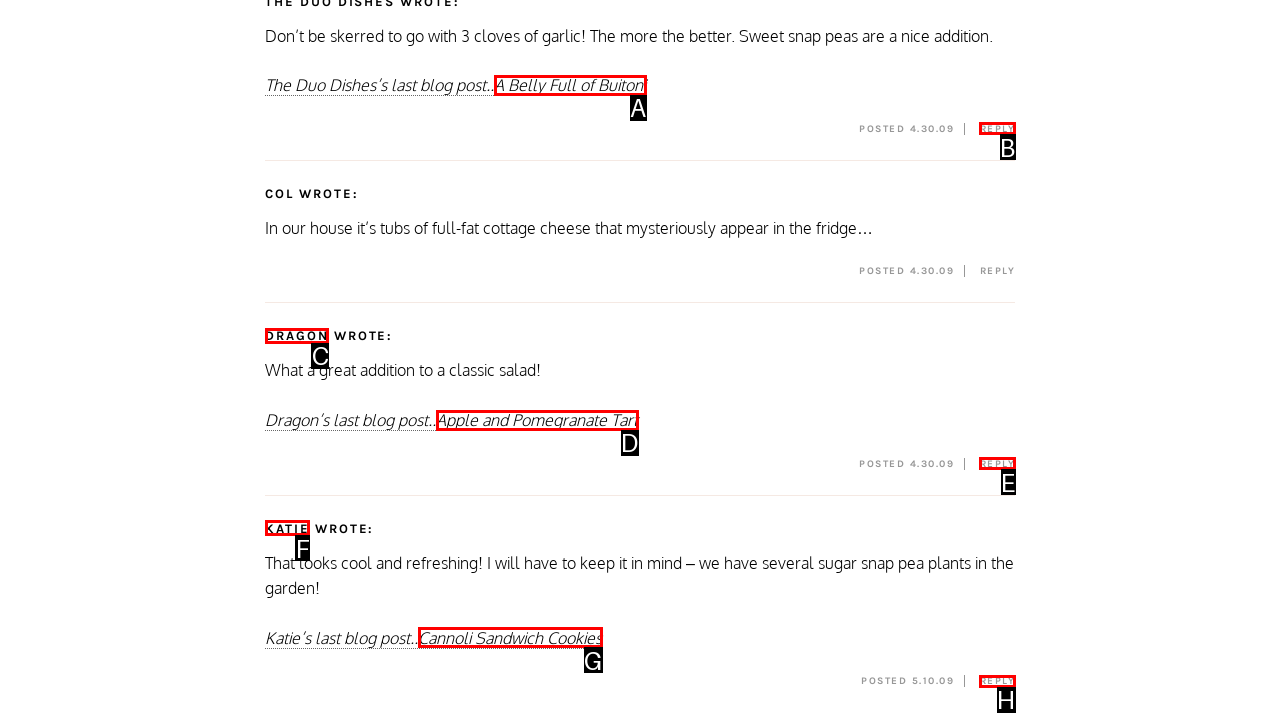To complete the instruction: Reply to Dragon, which HTML element should be clicked?
Respond with the option's letter from the provided choices.

E